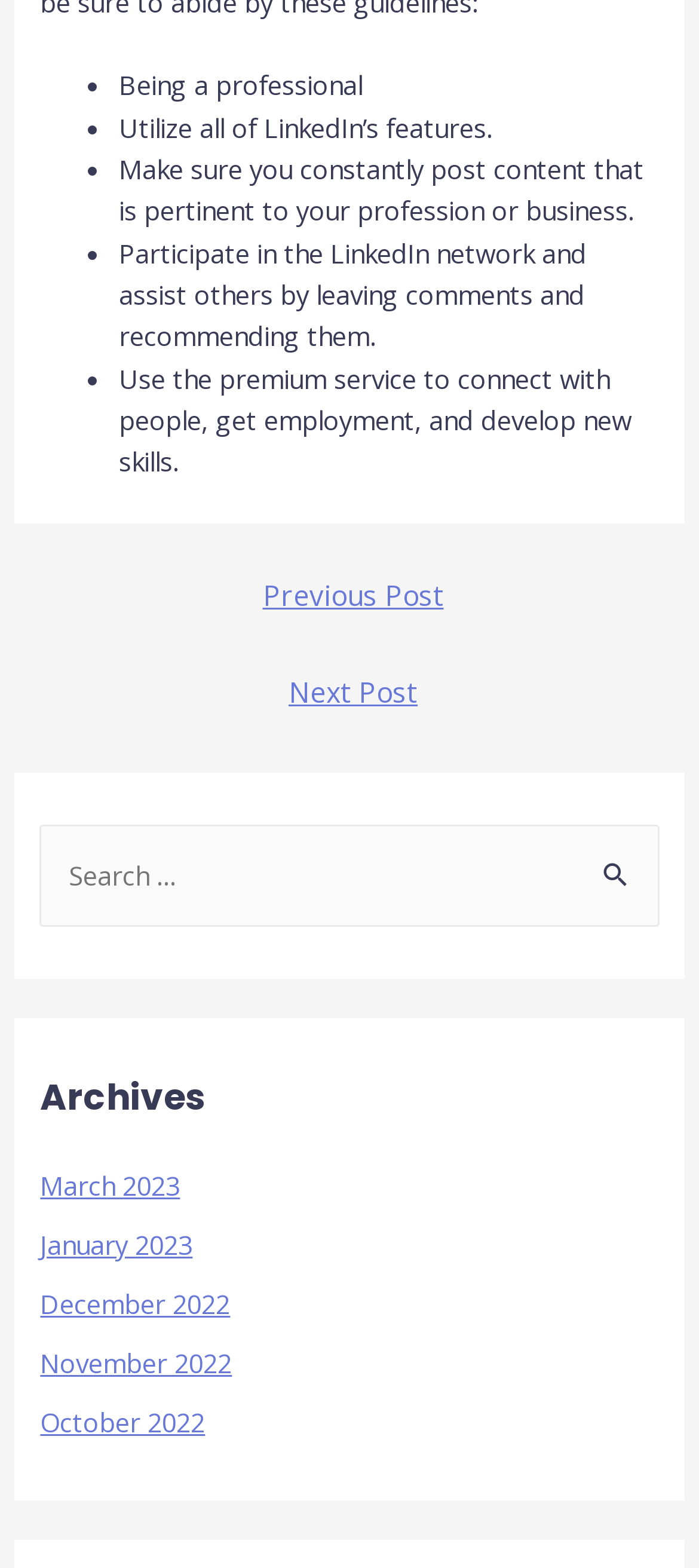Kindly determine the bounding box coordinates for the area that needs to be clicked to execute this instruction: "View March 2023 archives".

[0.058, 0.745, 0.258, 0.768]